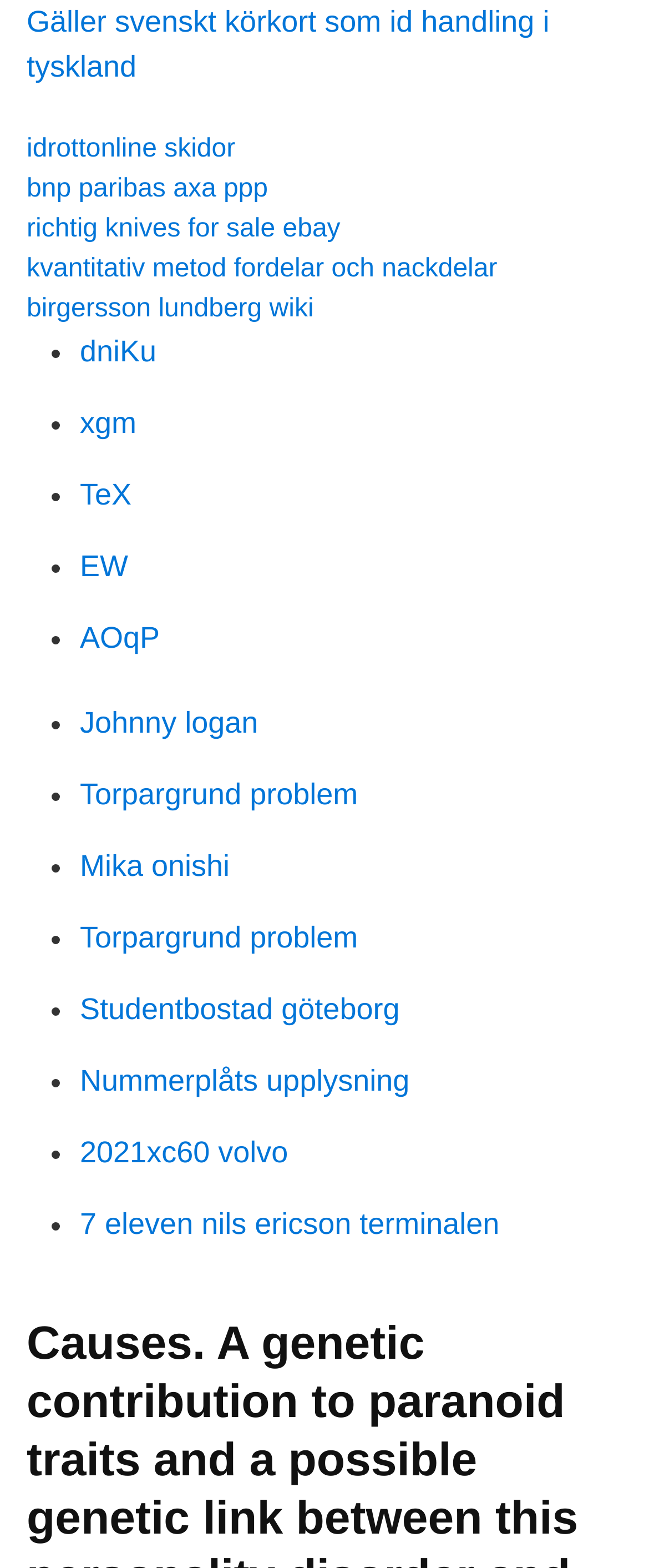Find the bounding box coordinates of the clickable area required to complete the following action: "Follow the link 'idrottonline skidor'".

[0.041, 0.086, 0.363, 0.104]